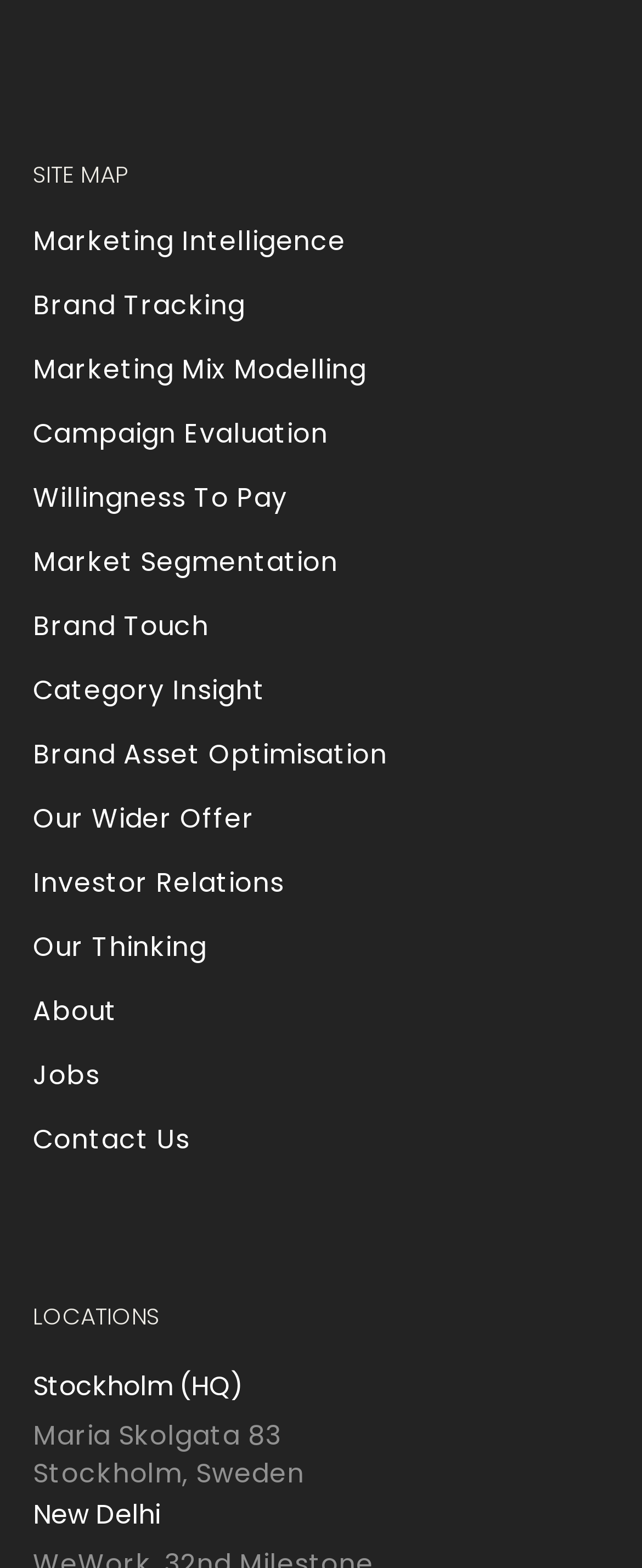How many locations are listed on the webpage?
Using the visual information, answer the question in a single word or phrase.

2